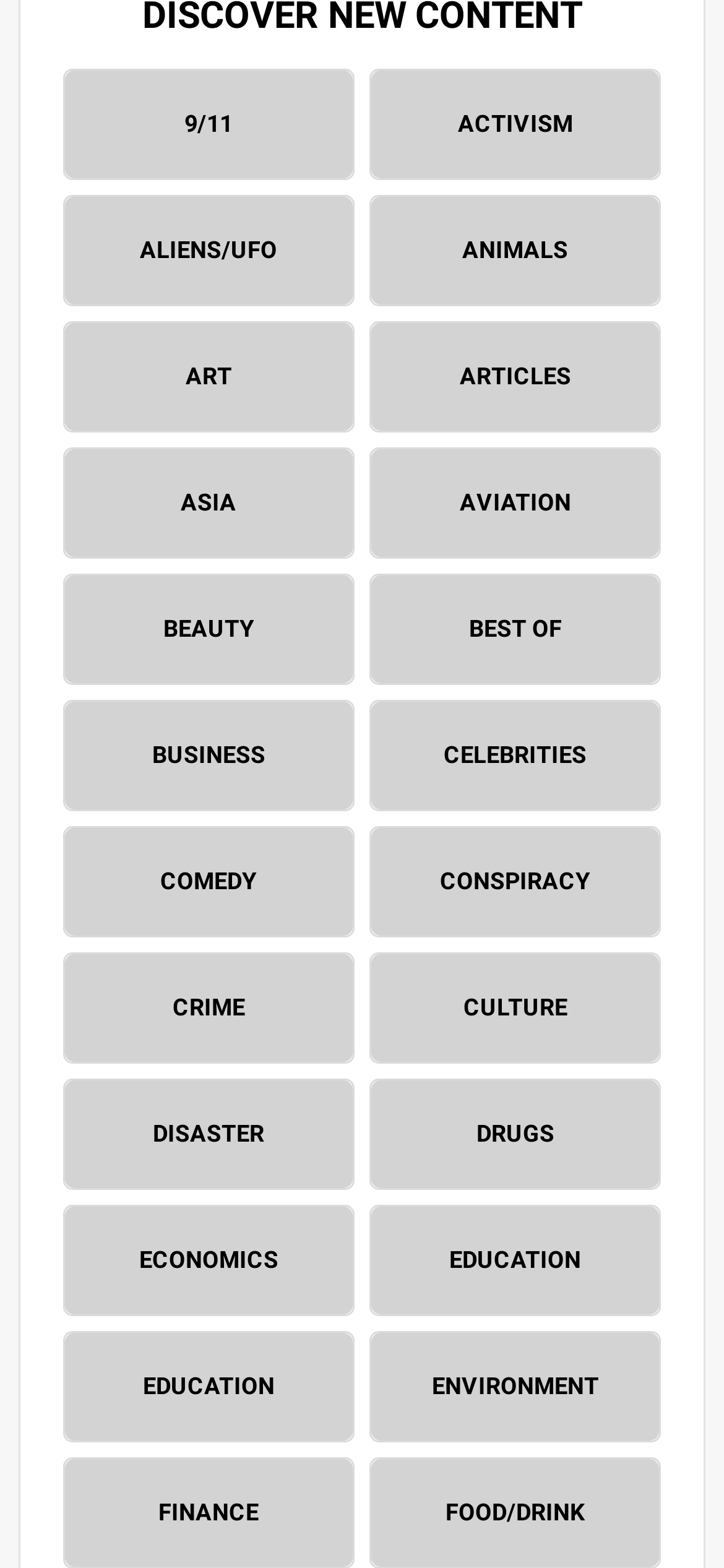Pinpoint the bounding box coordinates of the area that must be clicked to complete this instruction: "visit ACTIVISM".

[0.513, 0.045, 0.911, 0.114]